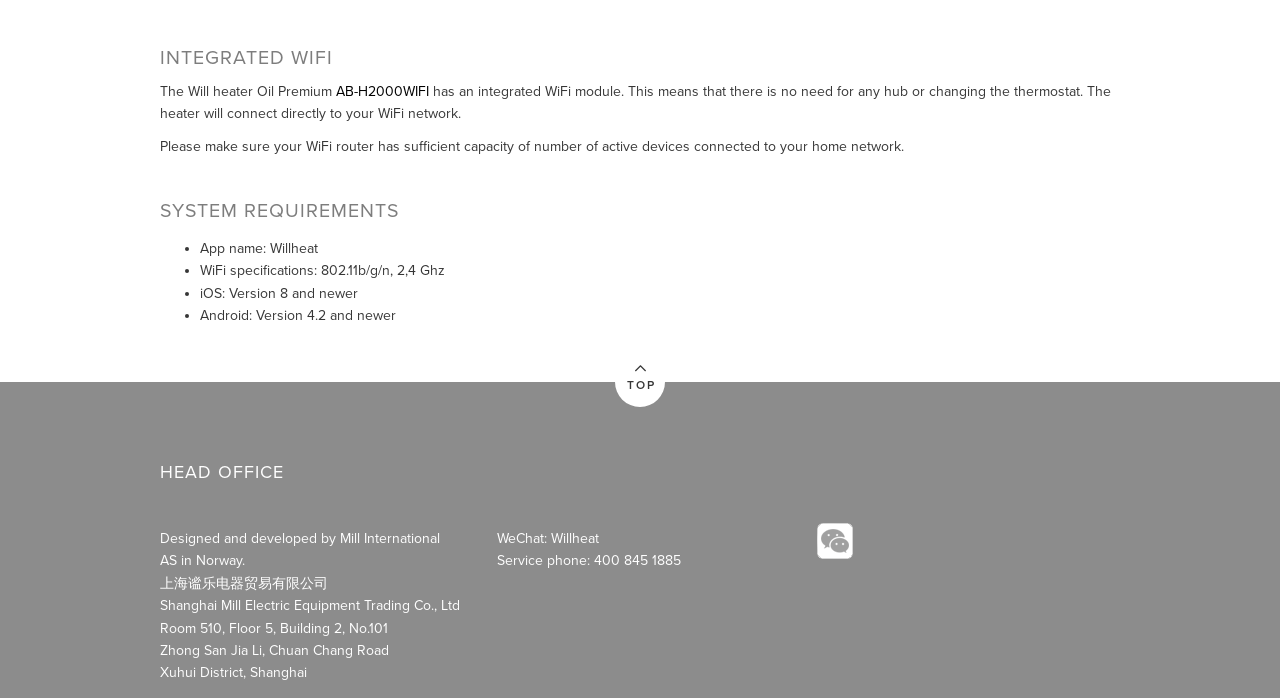What is the company name of the head office?
Can you offer a detailed and complete answer to this question?

The head office section of the webpage mentions 'Designed and developed by Mill International' which indicates the company name.